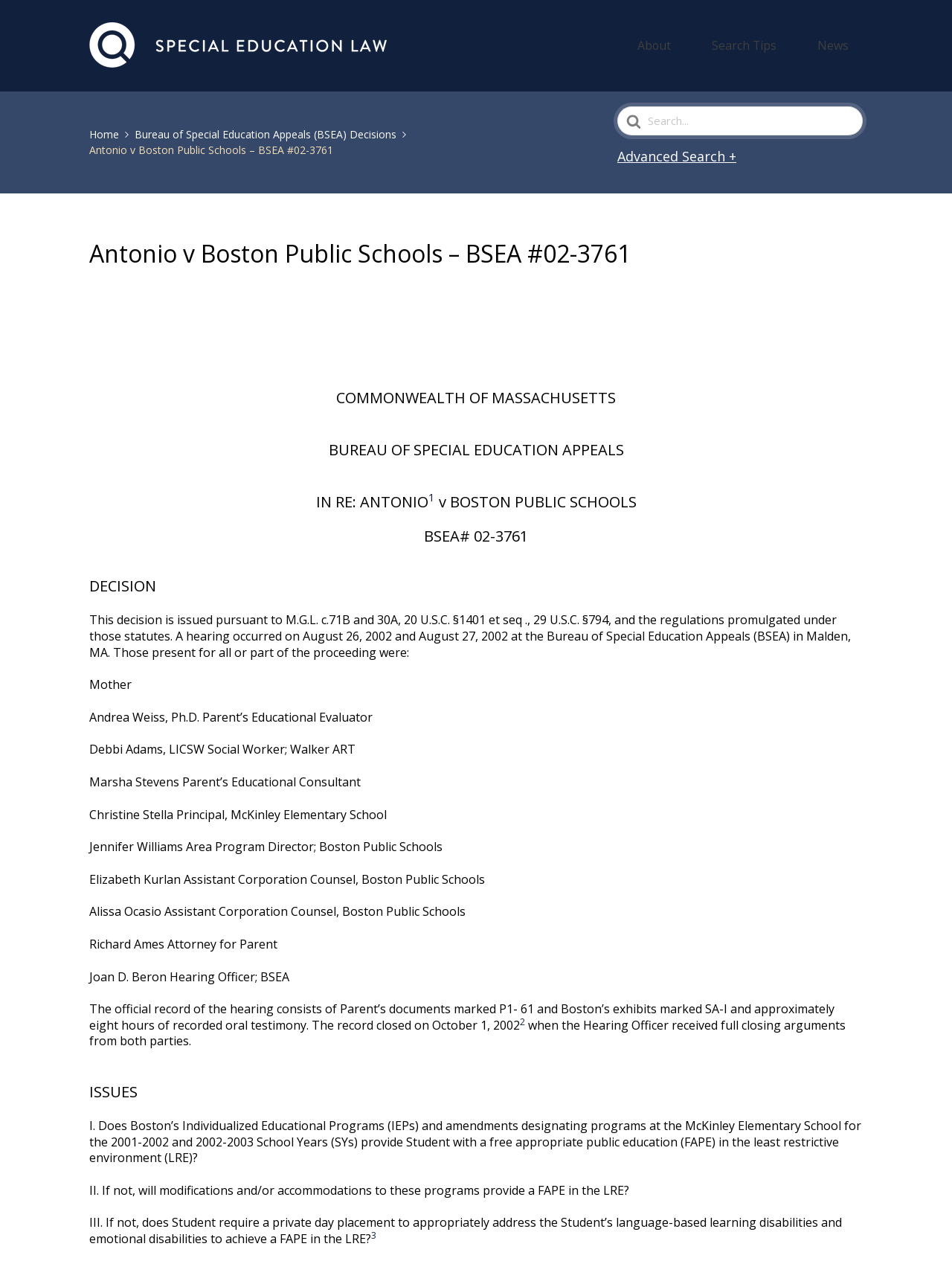Illustrate the webpage's structure and main components comprehensively.

This webpage appears to be a legal document or a court decision related to special education law. At the top, there is a header section with links to "Special Education Law", "About", "Search Tips", and "News". Below this, there is a layout table with several sections.

On the left side, there is a navigation menu with links to "Home" and "Bureau of Special Education Appeals (BSEA) Decisions". Next to these links, there are corresponding images. On the right side, there is a search bar with a label "Search For" and a textbox to input search queries. There is also an "Advanced Search" link and a "Searching..." image.

The main content of the webpage is a legal document with several headings, including "Antonio v Boston Public Schools – BSEA #02-3761", "COMMONWEALTH OF MASSACHUSETTS", "BUREAU OF SPECIAL EDUCATION APPEALS", and "IN RE: ANTONIO1 v BOSTON PUBLIC SCHOOLS BSEA# 02-3761". The document also includes a decision statement and a list of individuals who were present at a hearing.

The document is divided into sections, including "ISSUES", which outlines three specific questions related to the provision of a free appropriate public education (FAPE) in the least restrictive environment (LRE) for a student with language-based learning disabilities and emotional disabilities.